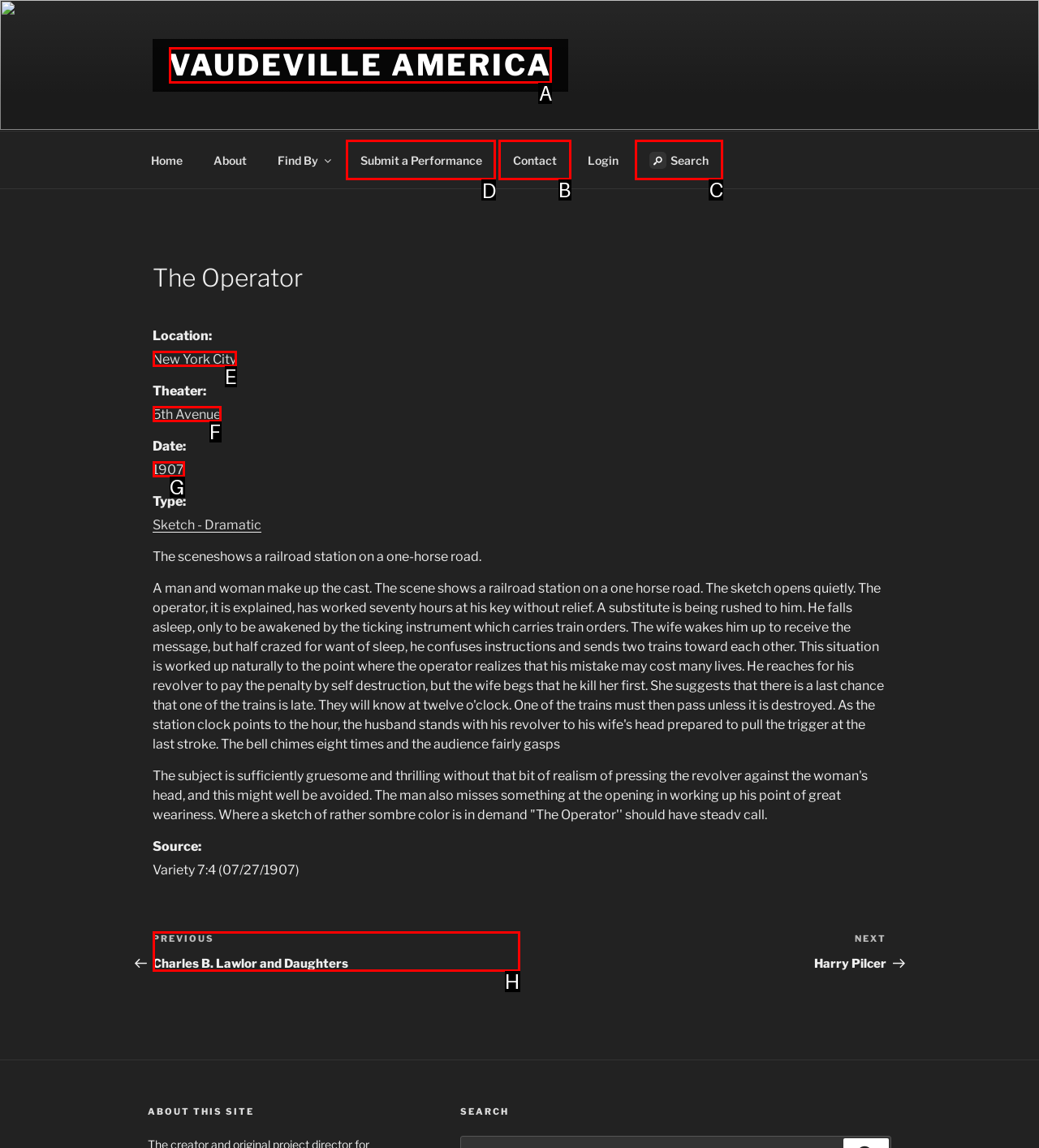Select the letter of the UI element you need to click to complete this task: Submit a new performance.

D